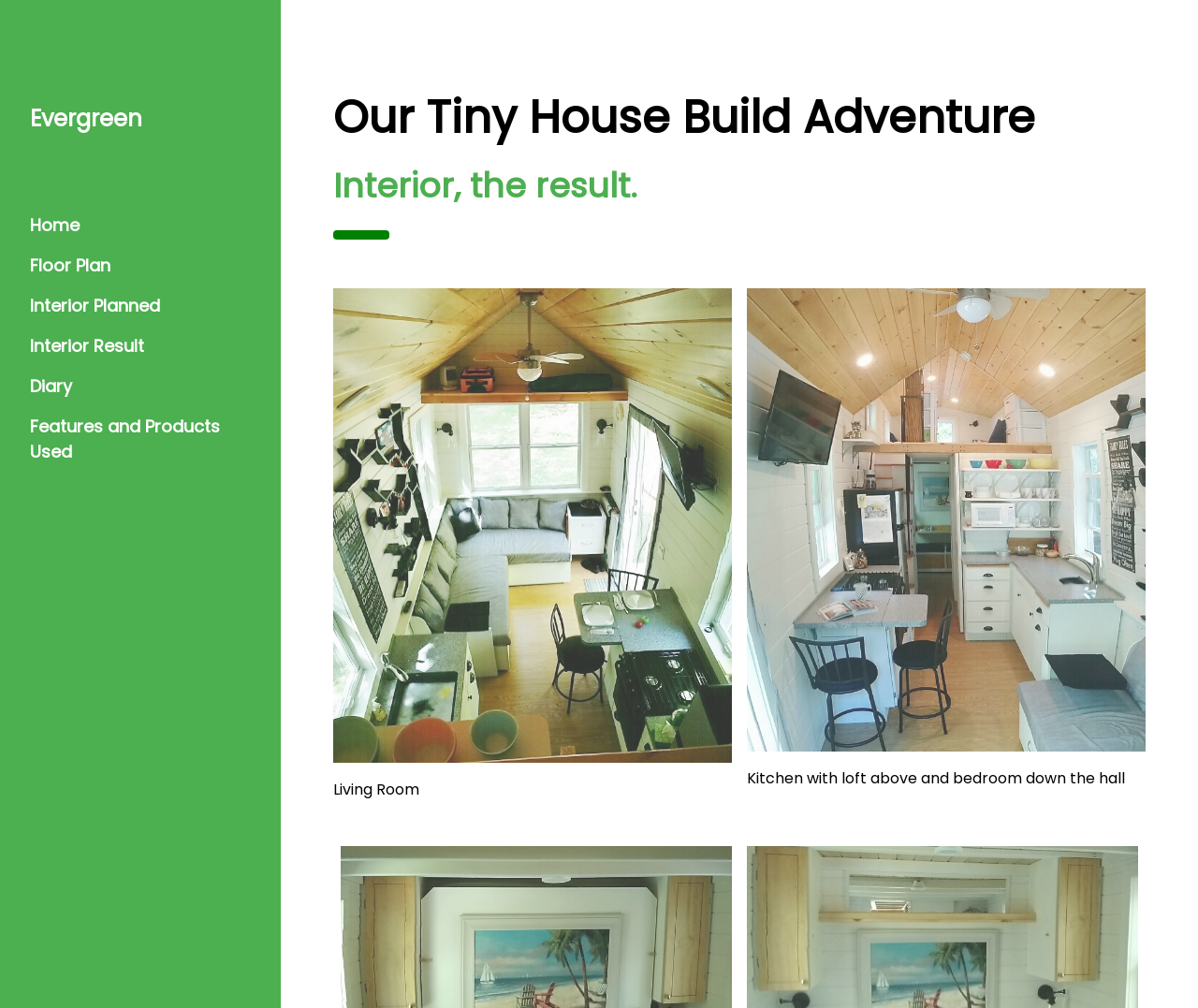Refer to the image and offer a detailed explanation in response to the question: How many images are displayed on this page?

There are two images on this page, one labeled as 'Living Room' and the other as 'Kitchen', which are displayed side by side.